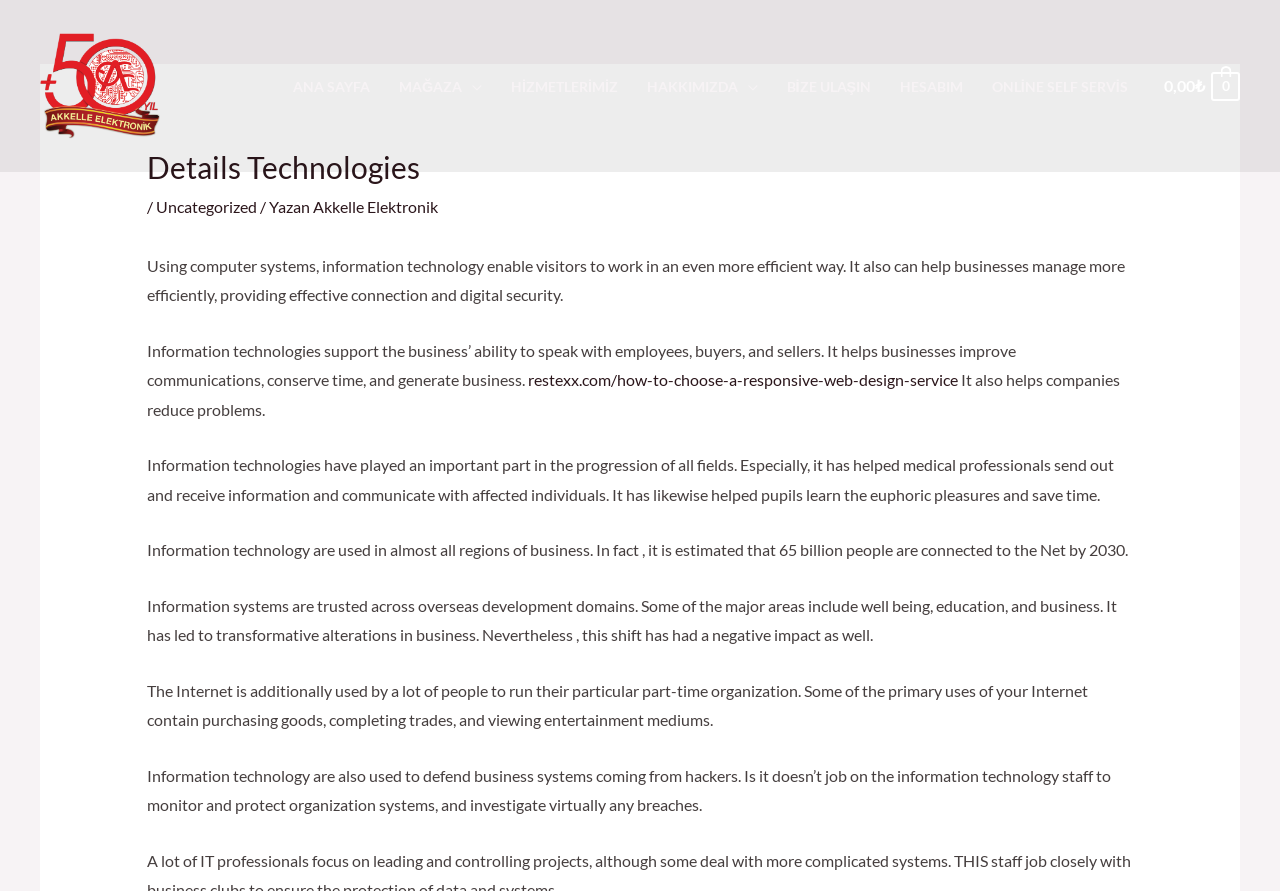Please identify the bounding box coordinates of the area that needs to be clicked to follow this instruction: "Click on the 'ANA SAYFA' link".

[0.218, 0.058, 0.3, 0.136]